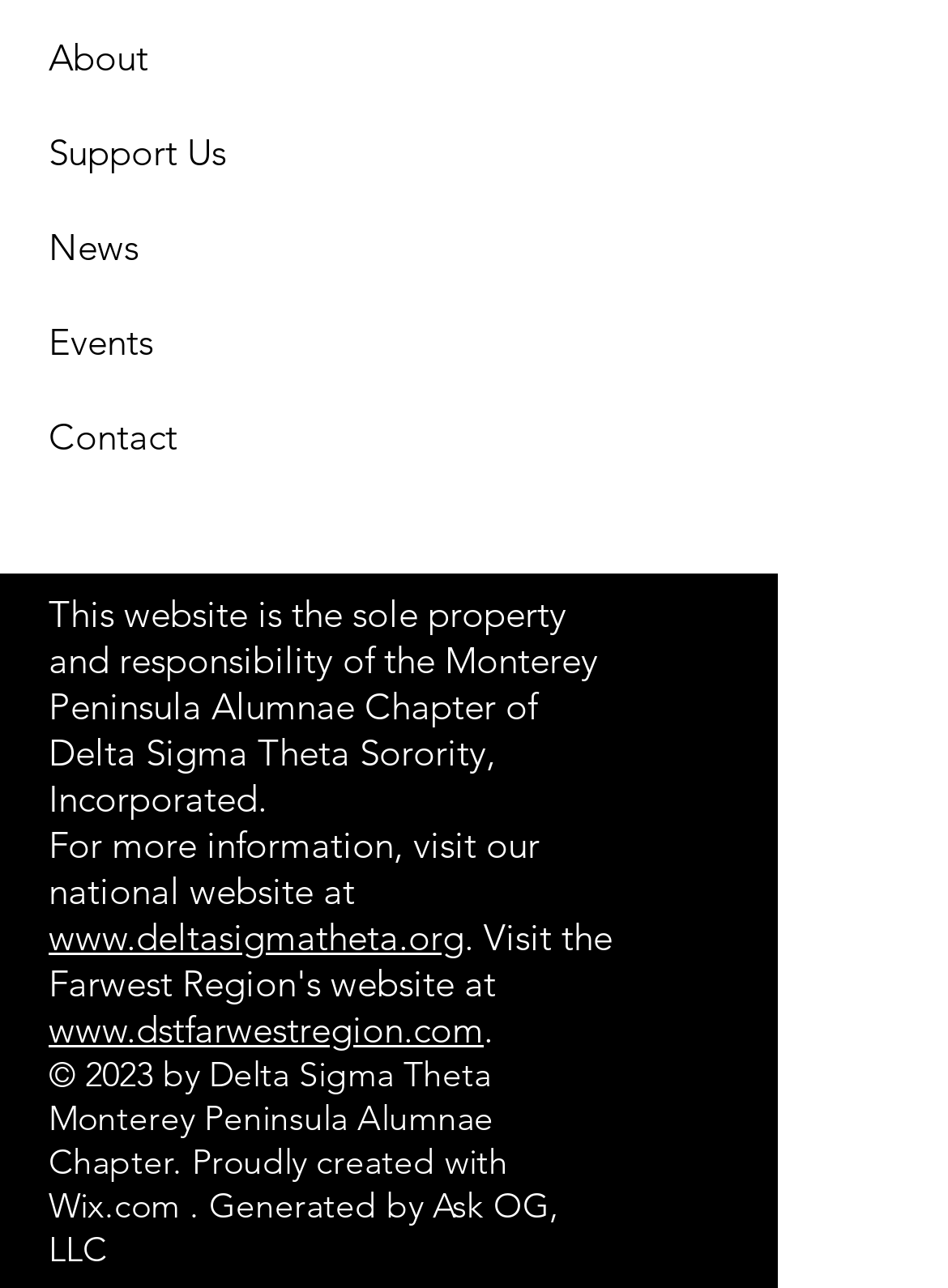Find and specify the bounding box coordinates that correspond to the clickable region for the instruction: "Check events".

[0.051, 0.248, 0.162, 0.284]